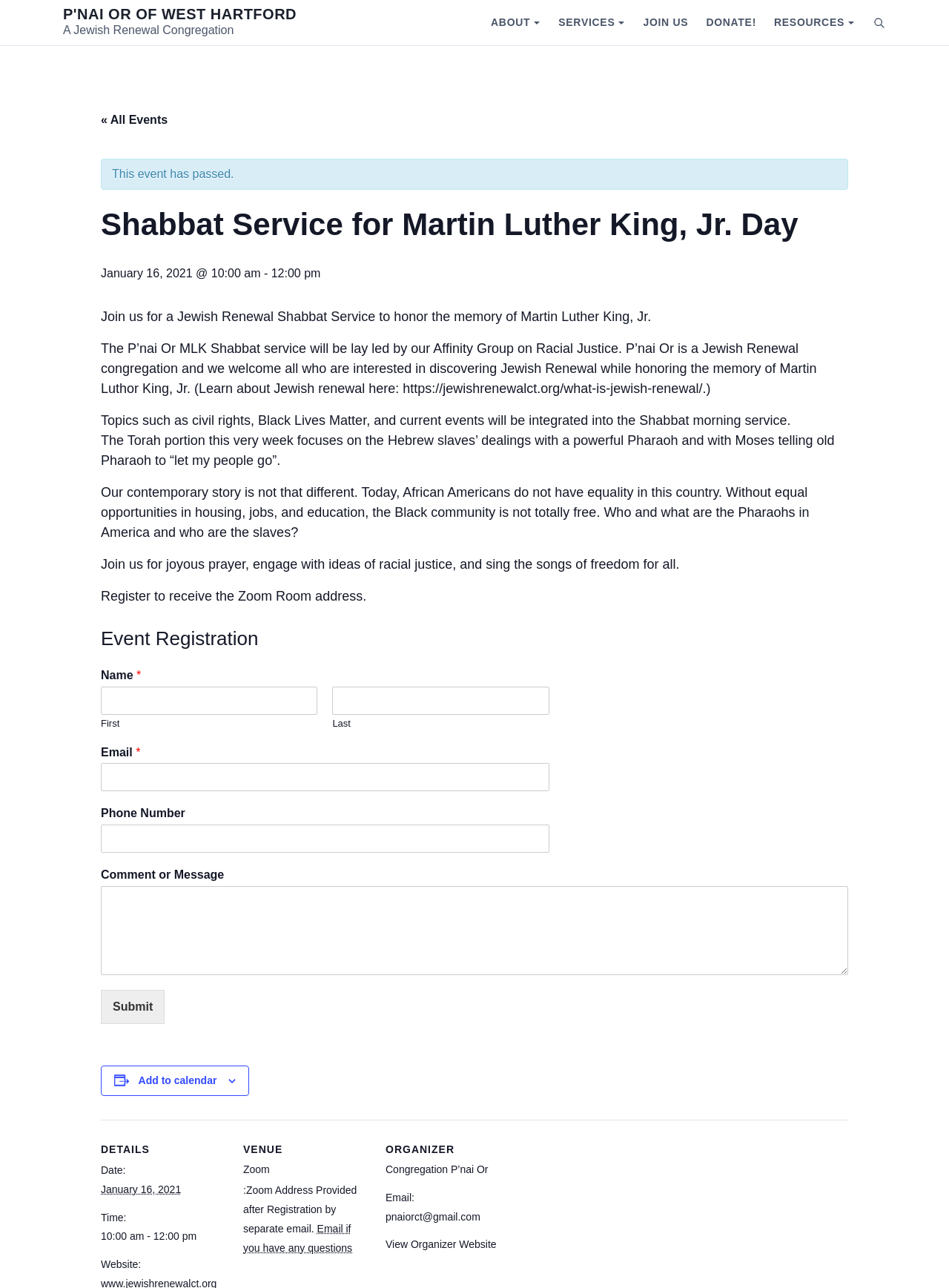What is the name of the Jewish Renewal Congregation?
Based on the image, provide your answer in one word or phrase.

P'nai Or